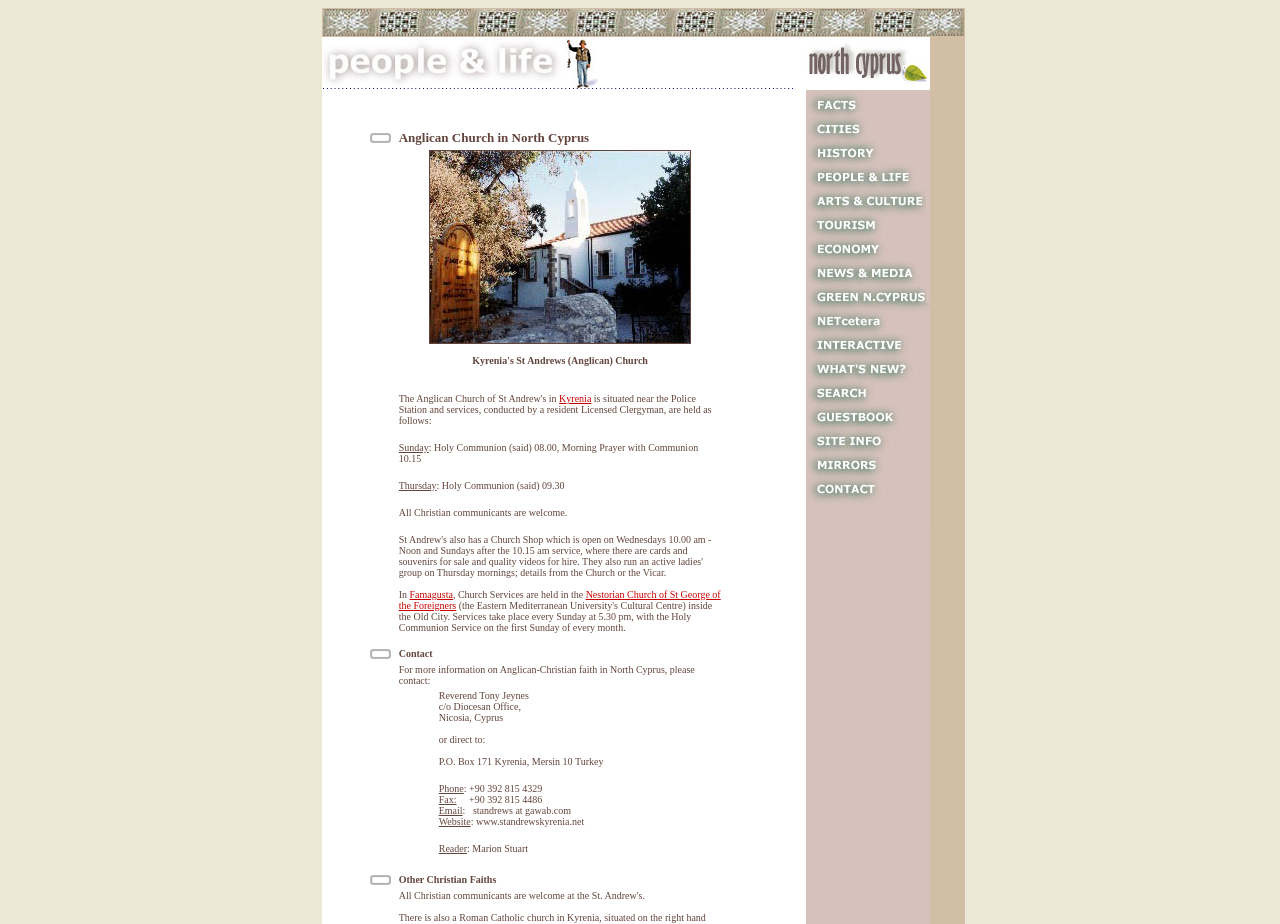Please provide the bounding box coordinates in the format (top-left x, top-left y, bottom-right x, bottom-right y). Remember, all values are floating point numbers between 0 and 1. What is the bounding box coordinate of the region described as: Famagusta

[0.32, 0.637, 0.354, 0.649]